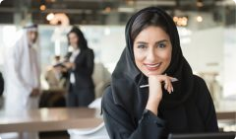What is the atmosphere of the workplace depicted in the image?
Please use the visual content to give a single word or phrase answer.

Modern and collaborative